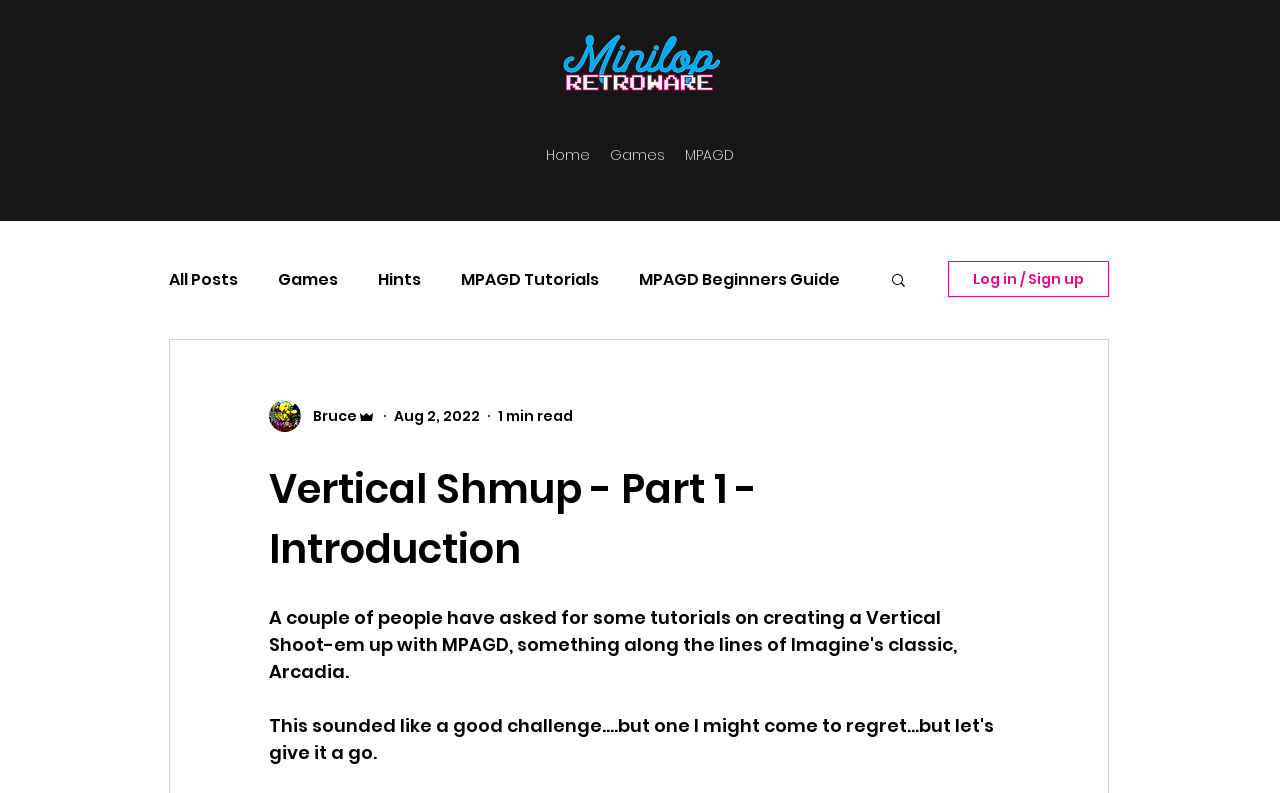What is the website's main topic?
Look at the image and respond with a one-word or short-phrase answer.

MPAGD